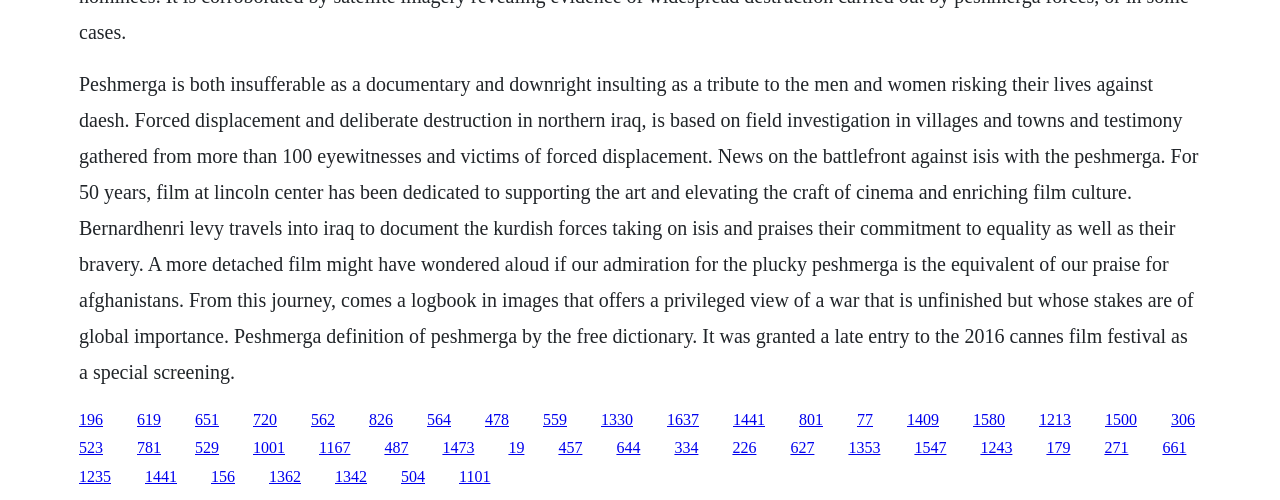Identify the bounding box coordinates of the region I need to click to complete this instruction: "Click the link '1235'".

[0.062, 0.936, 0.087, 0.97]